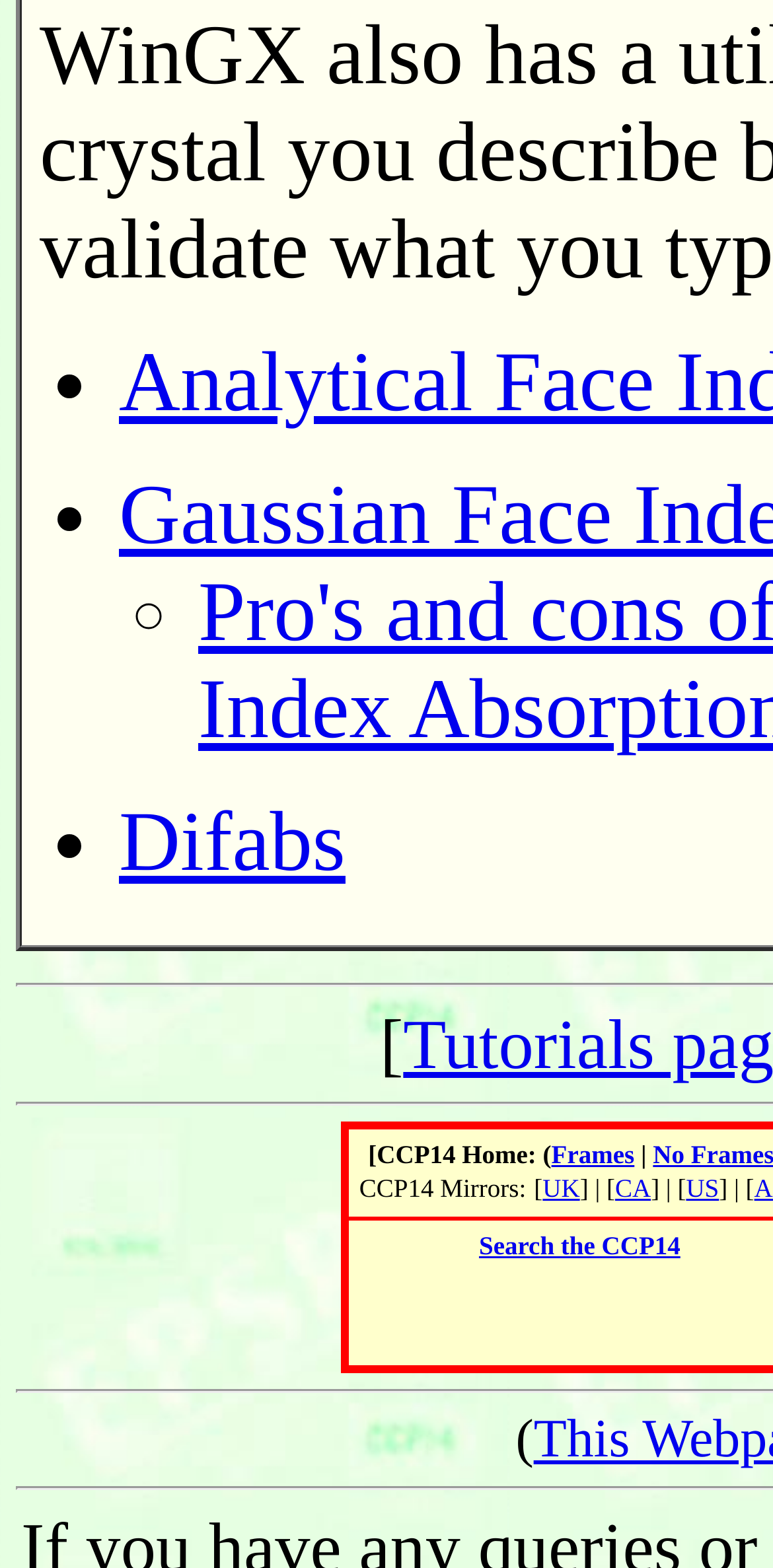Find the bounding box coordinates of the UI element according to this description: "Frames".

[0.713, 0.894, 0.821, 0.912]